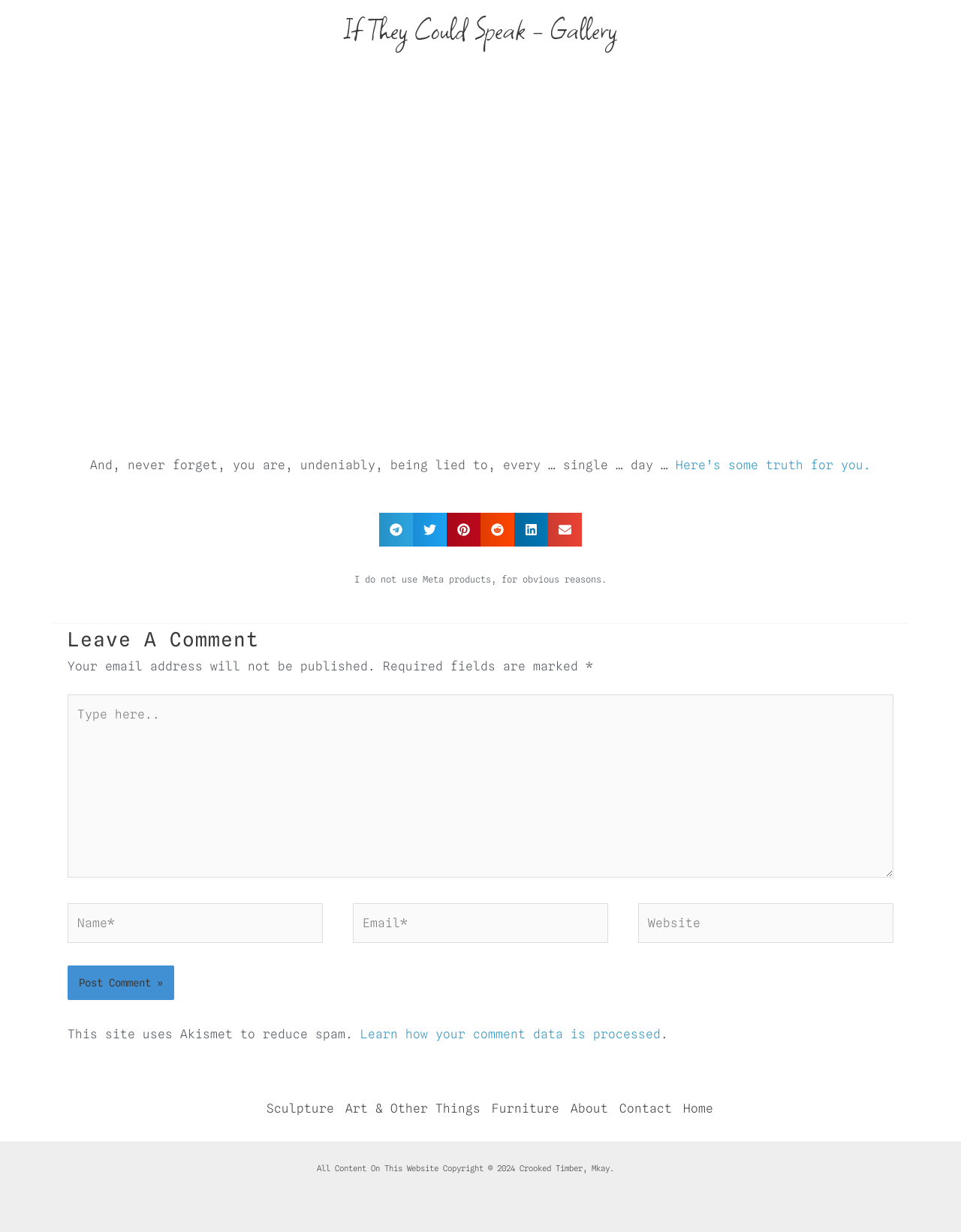How many fields are required in the comment form?
Please analyze the image and answer the question with as much detail as possible.

I examined the comment form and found that there are three fields marked with an asterisk (*), which are 'Type here..', 'Name*', and 'Email*'. These fields are required to be filled in order to submit the comment.